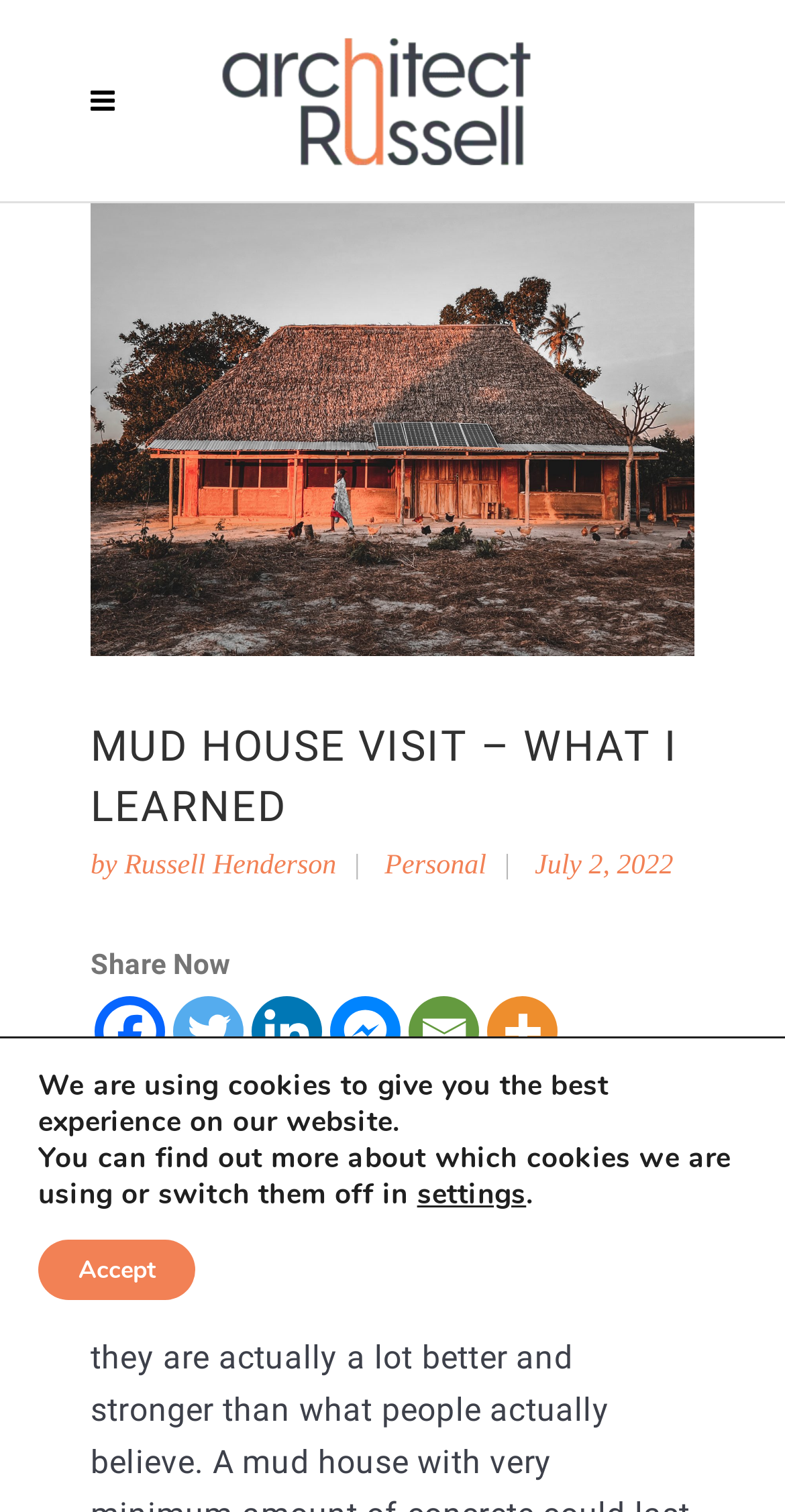Identify the bounding box for the UI element described as: "Accept". The coordinates should be four float numbers between 0 and 1, i.e., [left, top, right, bottom].

[0.049, 0.82, 0.249, 0.86]